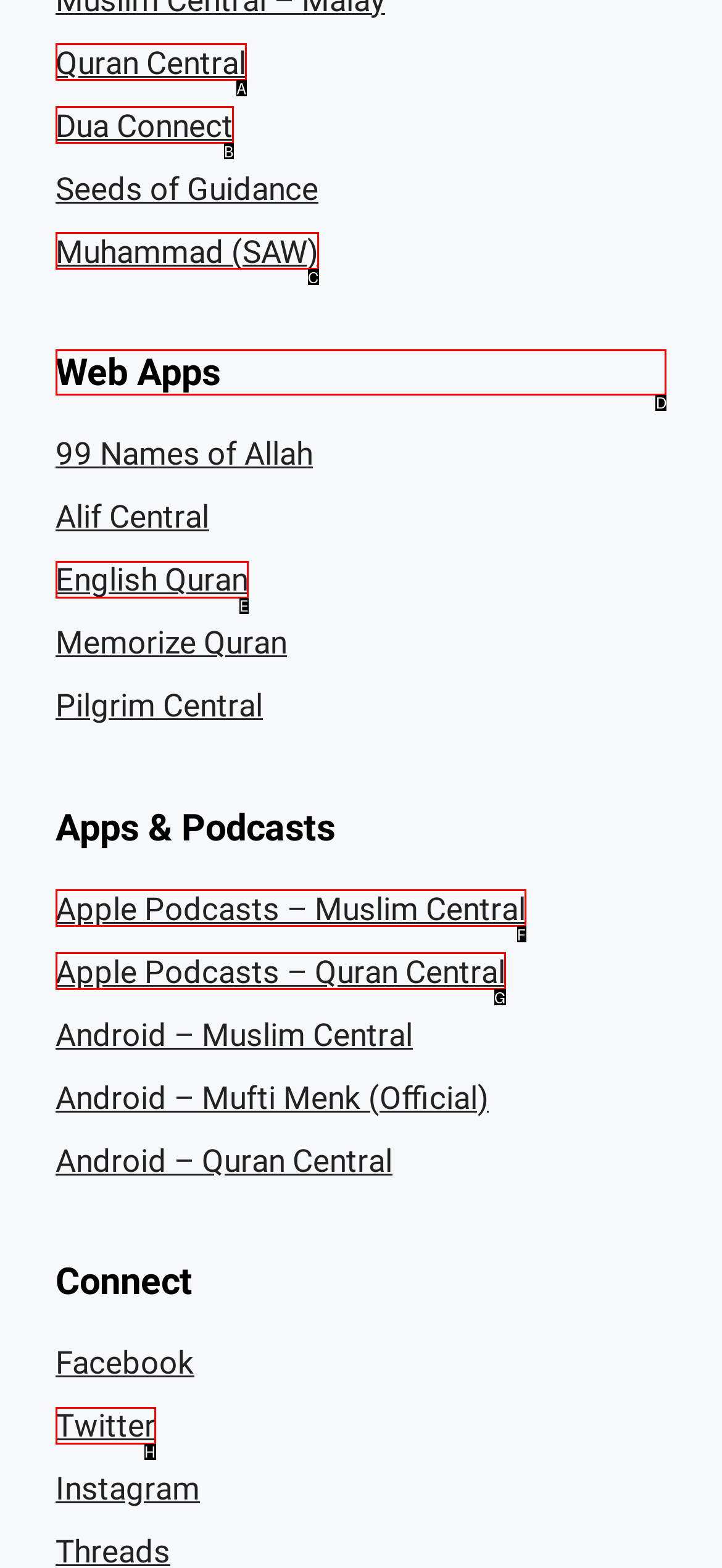Select the proper UI element to click in order to perform the following task: Explore Web Apps. Indicate your choice with the letter of the appropriate option.

D